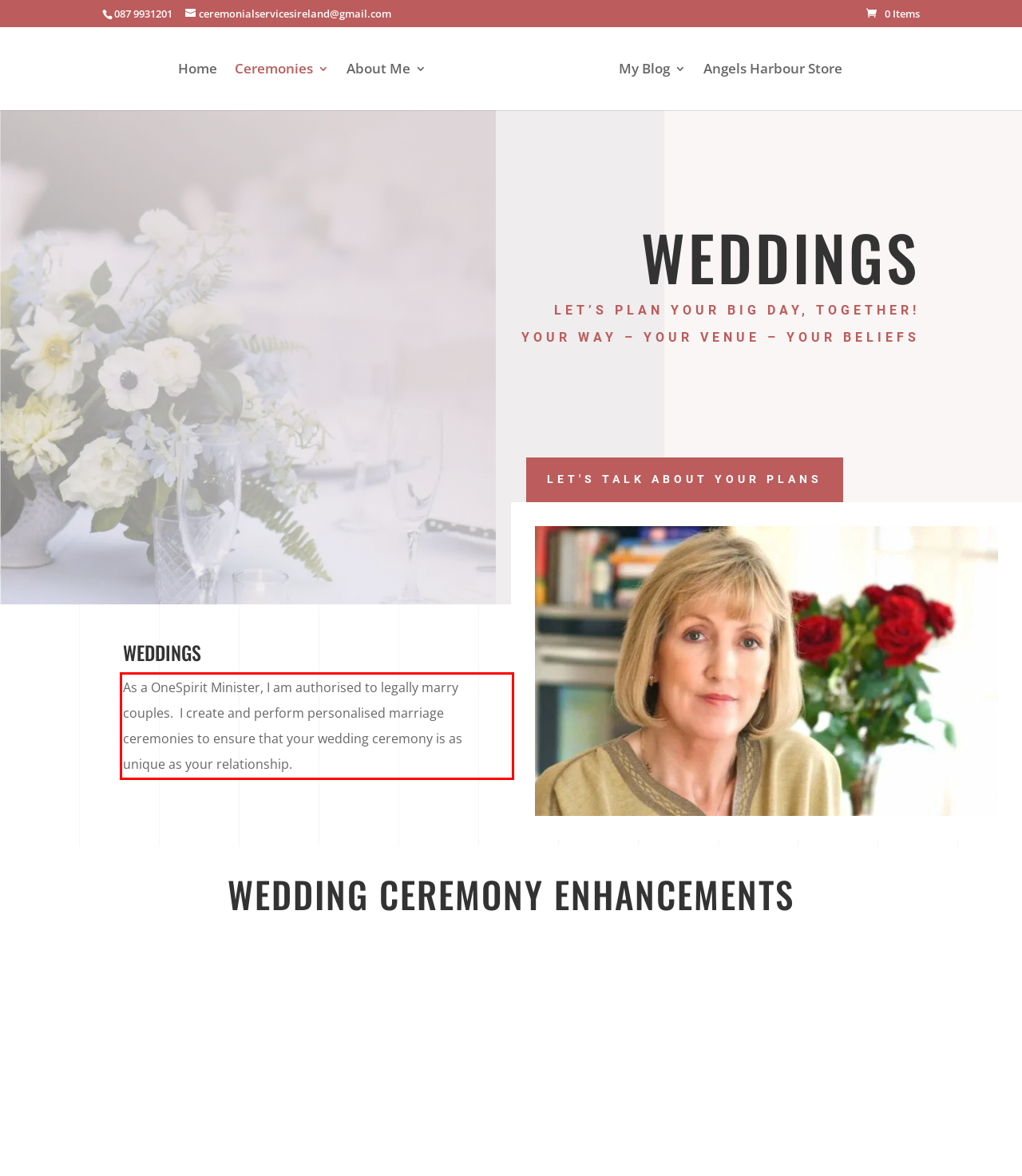Please look at the screenshot provided and find the red bounding box. Extract the text content contained within this bounding box.

As a OneSpirit Minister, I am authorised to legally marry couples. I create and perform personalised marriage ceremonies to ensure that your wedding ceremony is as unique as your relationship.